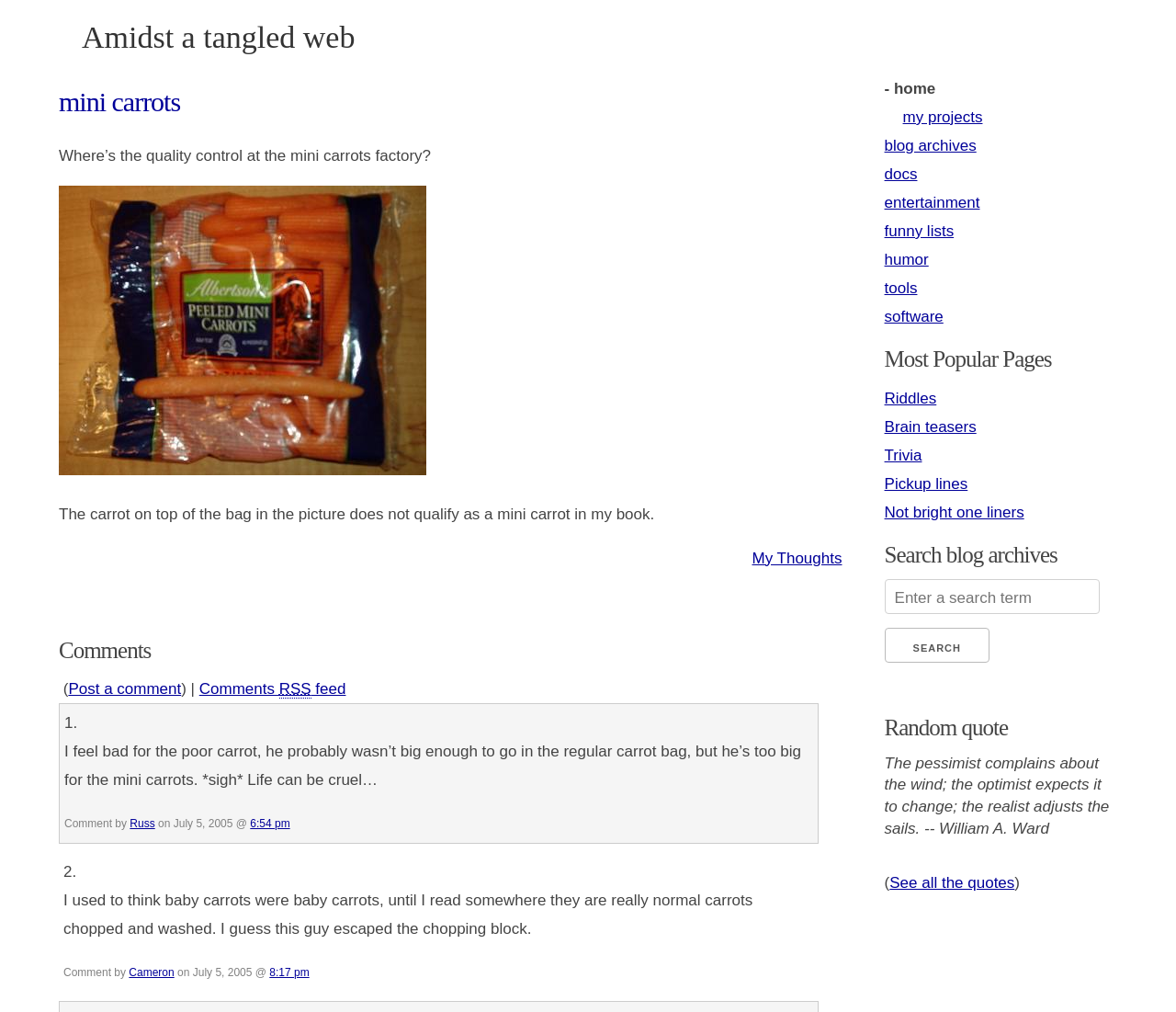Identify the bounding box coordinates of the clickable region to carry out the given instruction: "Click on the 'Post a comment' link".

[0.058, 0.672, 0.154, 0.689]